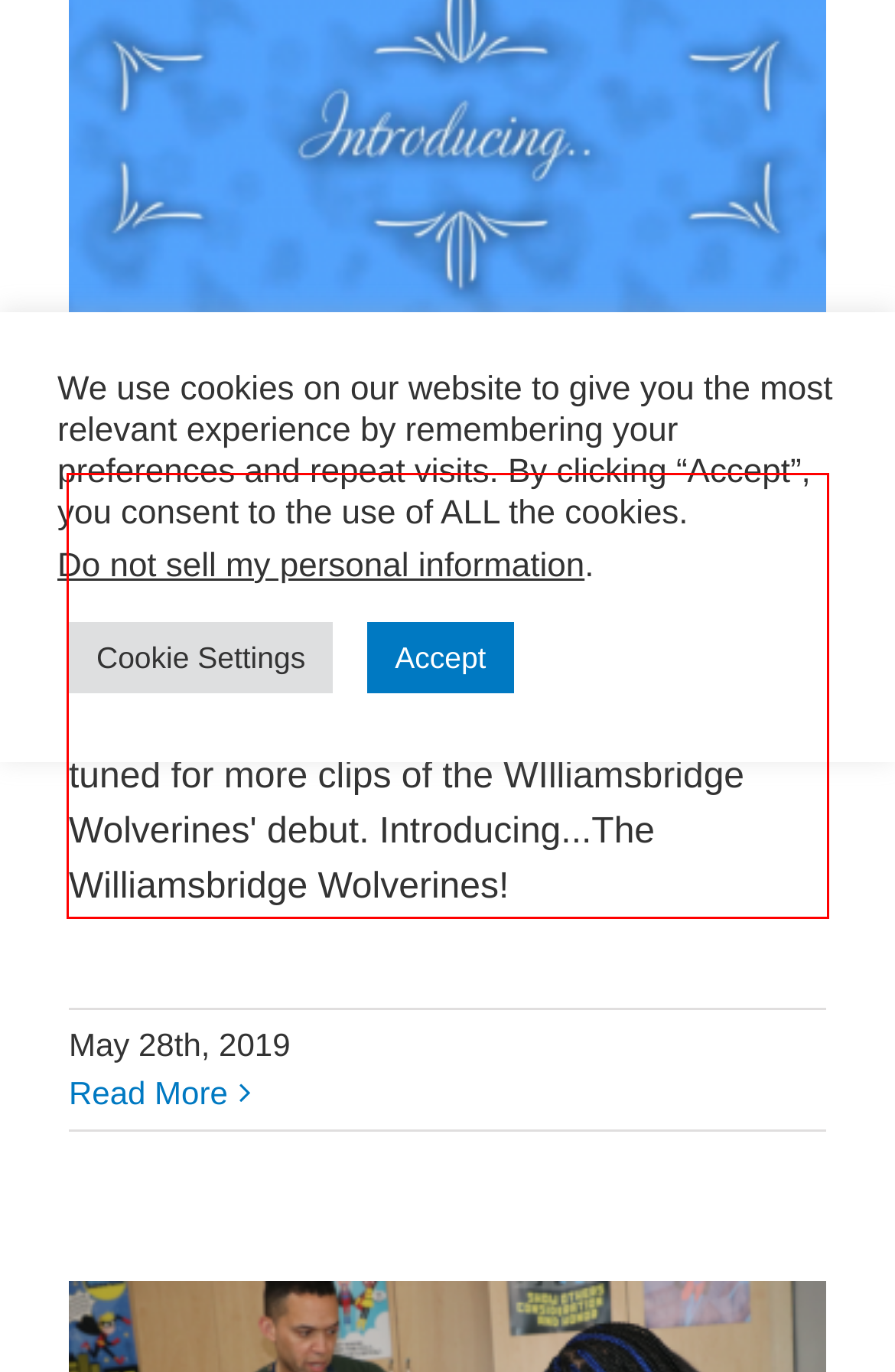Please recognize and transcribe the text located inside the red bounding box in the webpage image.

Every month, Education Specialist Bobby Valentin develops a new theme for Williamsbridge recreation. Last month, she taught the kids about film-making, culminating in the premiere of their own short film. Stay tuned for more clips of the WIlliamsbridge Wolverines' debut. Introducing...The Williamsbridge Wolverines!